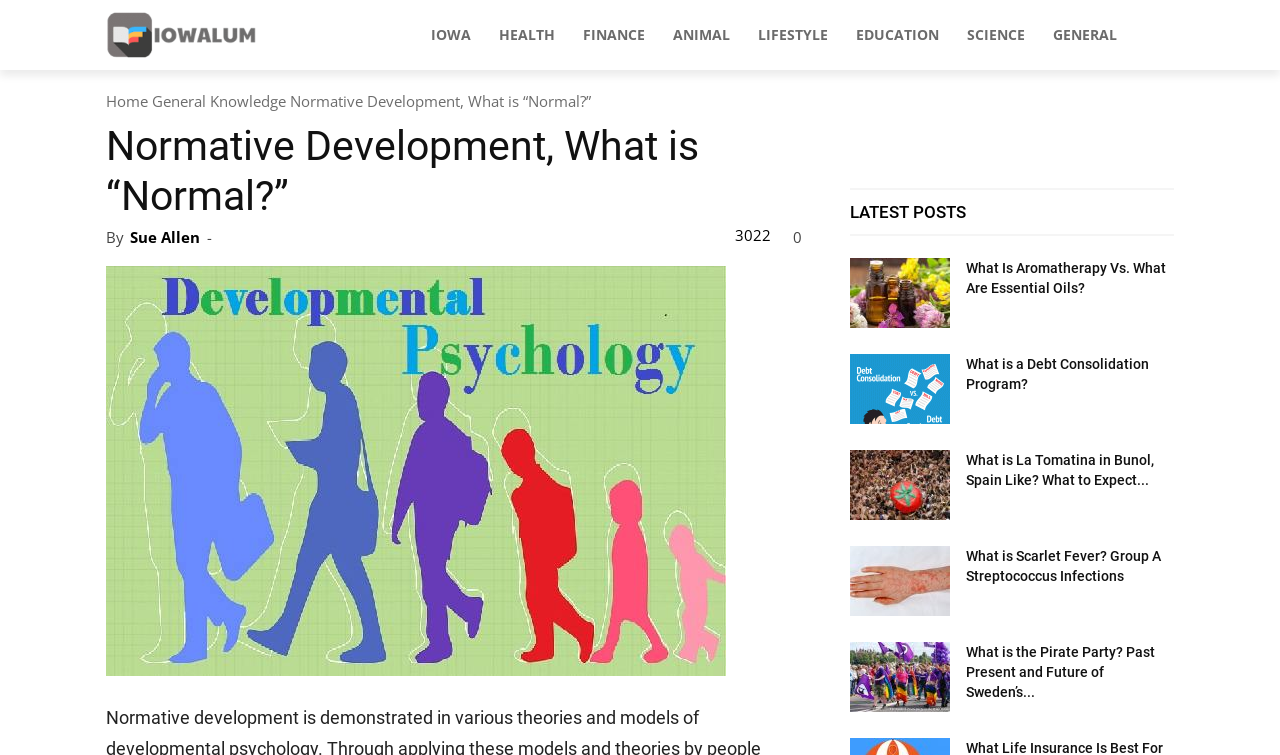Locate the bounding box coordinates of the clickable area needed to fulfill the instruction: "Explore the topic 'What is Scarlet Fever? Group A Streptococcus Infections'".

[0.755, 0.723, 0.917, 0.776]